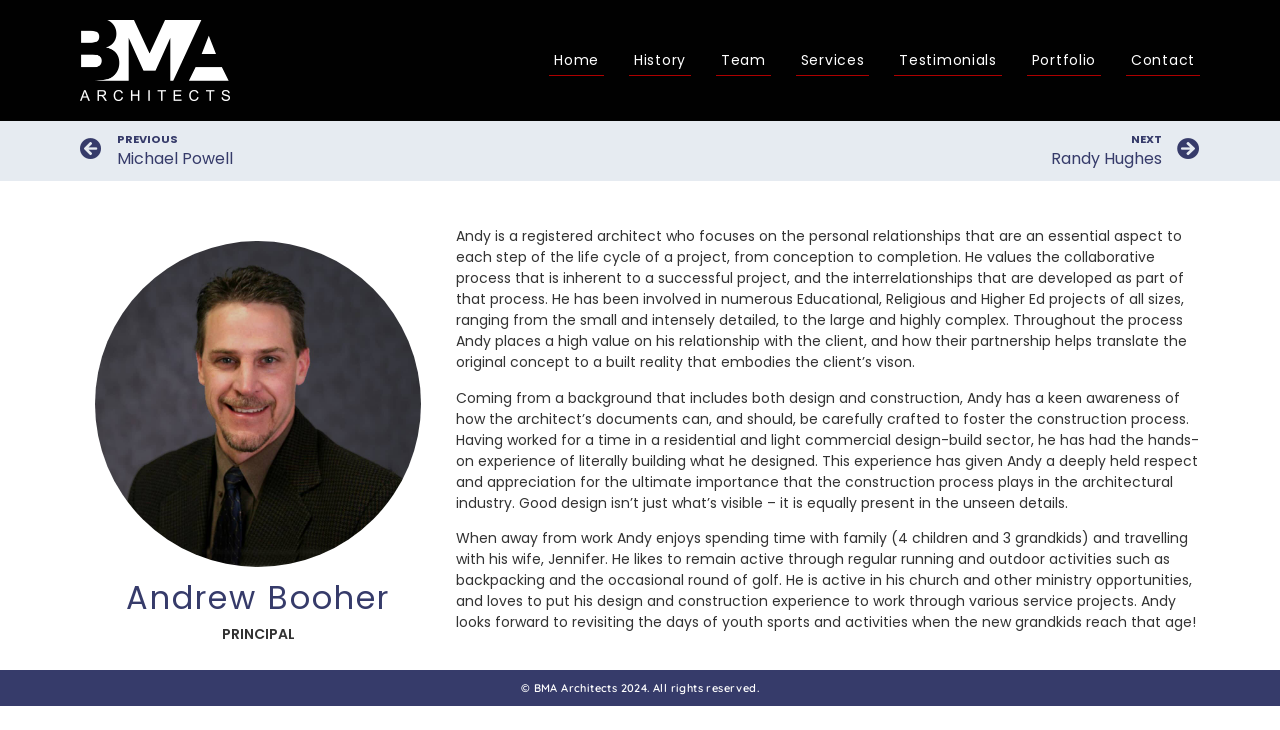Locate the bounding box coordinates of the area you need to click to fulfill this instruction: 'go to home page'. The coordinates must be in the form of four float numbers ranging from 0 to 1: [left, top, right, bottom].

[0.429, 0.061, 0.472, 0.104]